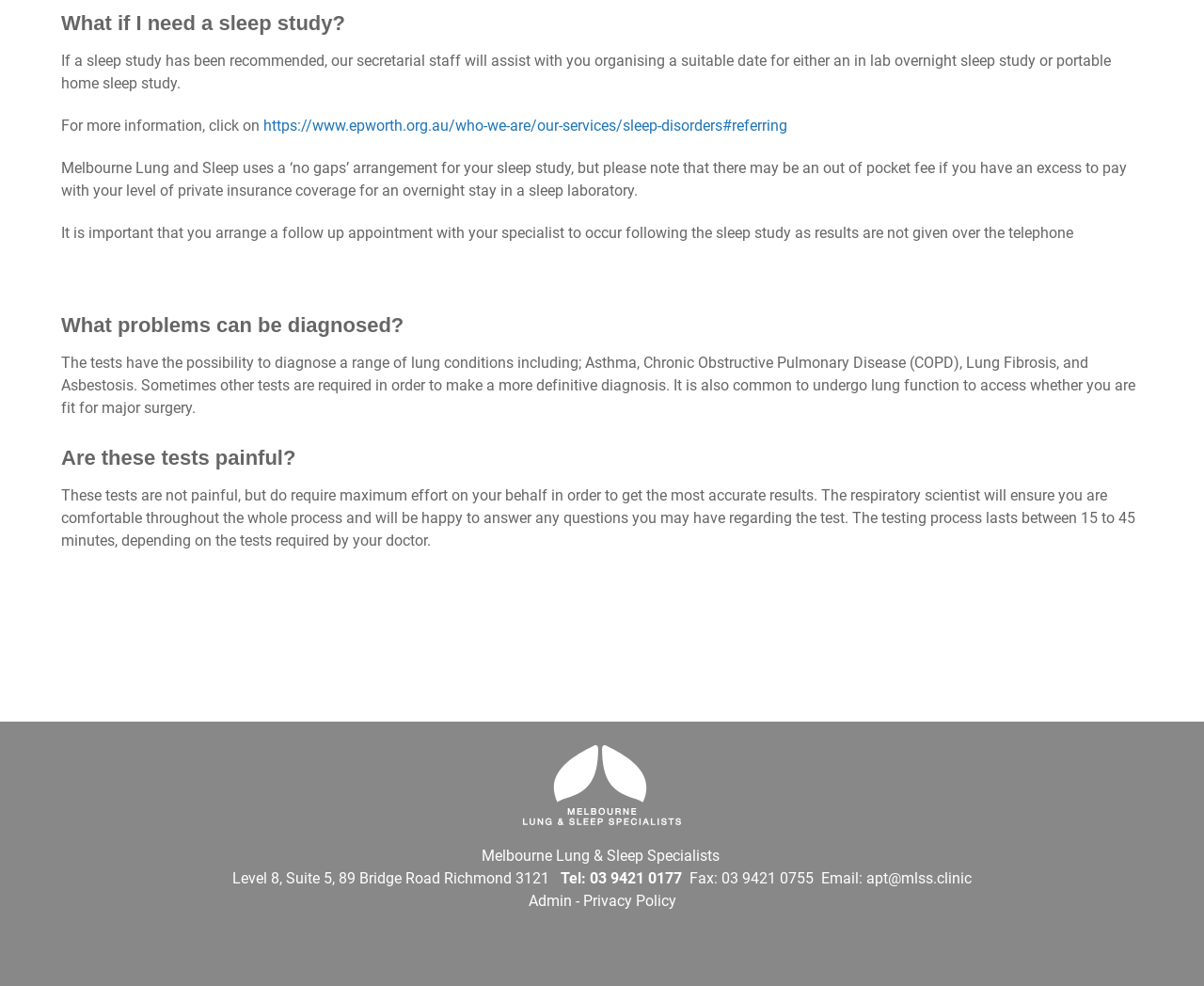Using floating point numbers between 0 and 1, provide the bounding box coordinates in the format (top-left x, top-left y, bottom-right x, bottom-right y). Locate the UI element described here: 03 9421 0177

[0.49, 0.882, 0.566, 0.9]